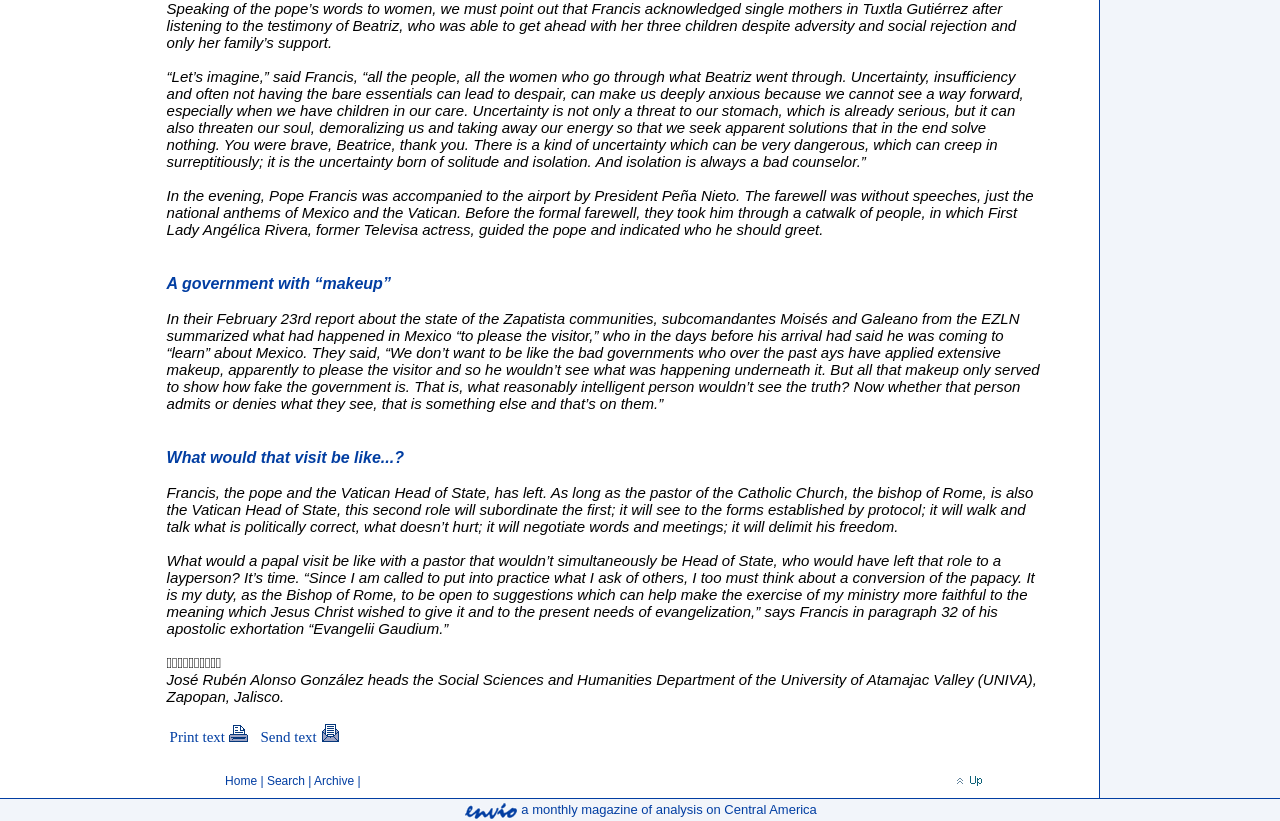What is the name of the magazine?
Refer to the image and respond with a one-word or short-phrase answer.

Envío